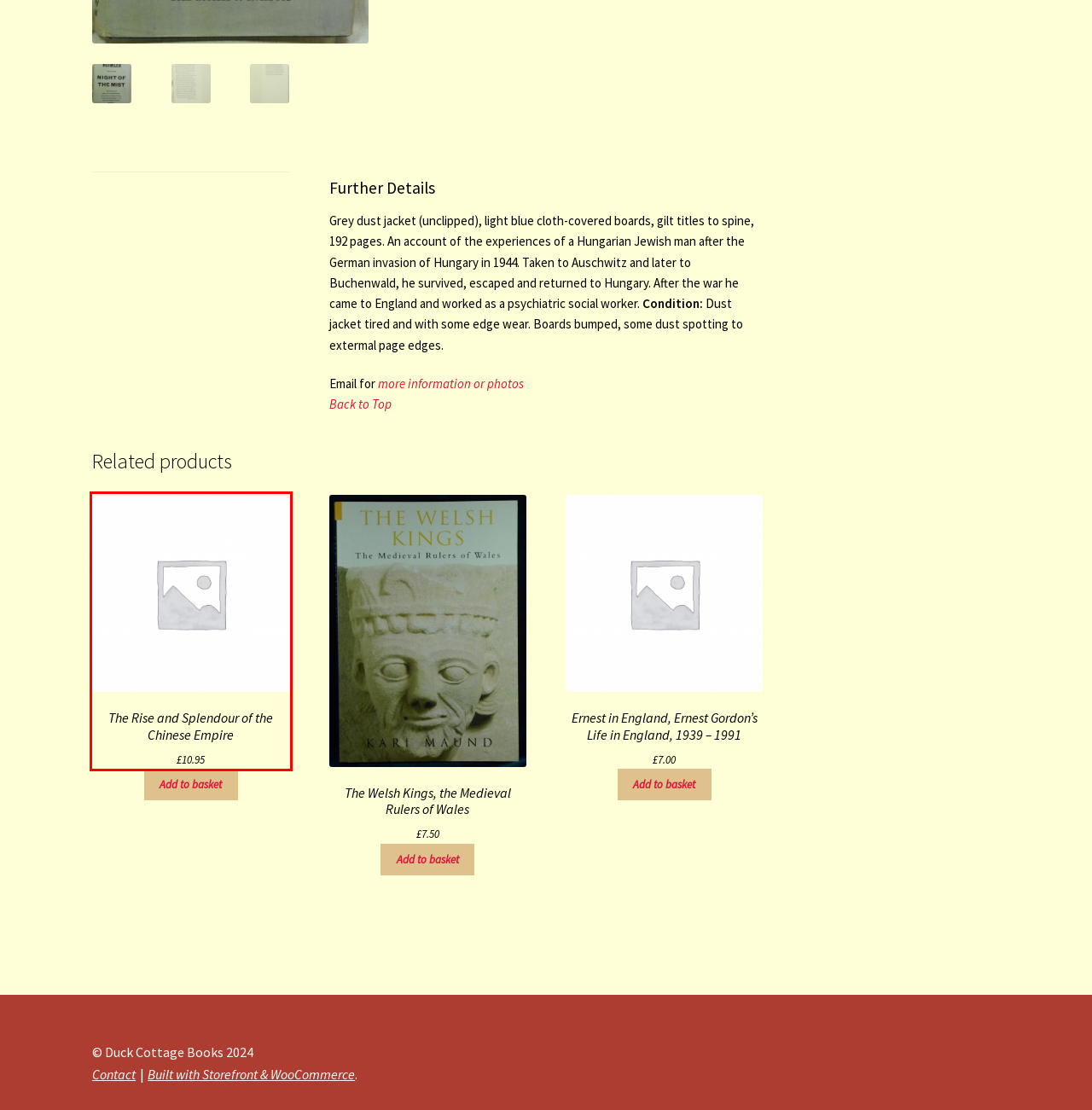Given a webpage screenshot featuring a red rectangle around a UI element, please determine the best description for the new webpage that appears after the element within the bounding box is clicked. The options are:
A. The Rise and Splendour of the Chinese Empire – Duck Cottage Books
B. Basket – Duck Cottage Books
C. The Welsh Kings, the Medieval Rulers of Wales – Duck Cottage Books
D. Search – Duck Cottage Books
E. Contact – Duck Cottage Books
F. History & Biography – Duck Cottage Books
G. Subjects – Duck Cottage Books
H. Ernest in England, Ernest Gordon’s Life in England, 1939 – 1991 – Duck Cottage Books

A